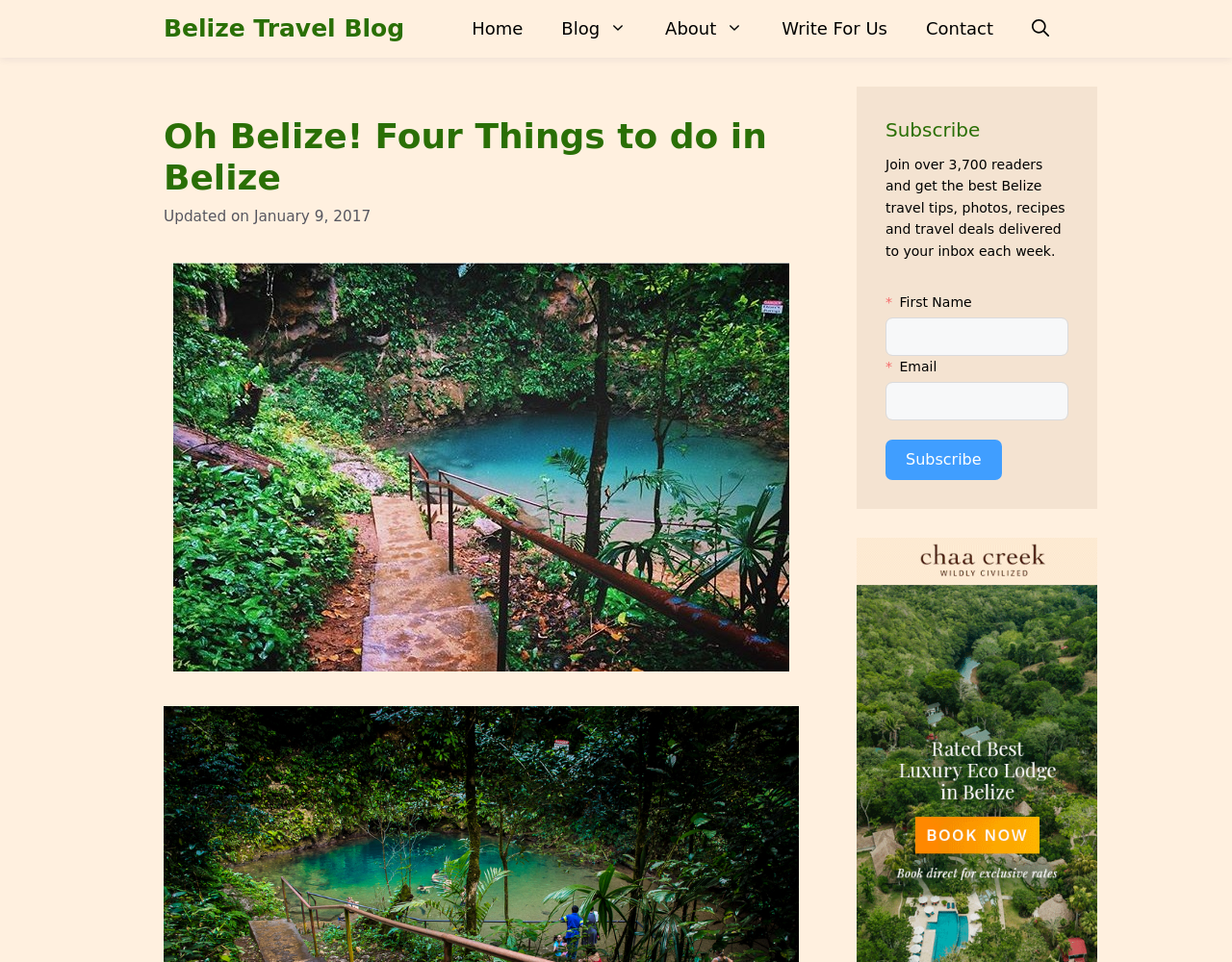What is the name of the blog?
Answer the question with a single word or phrase, referring to the image.

Belize Travel Blog